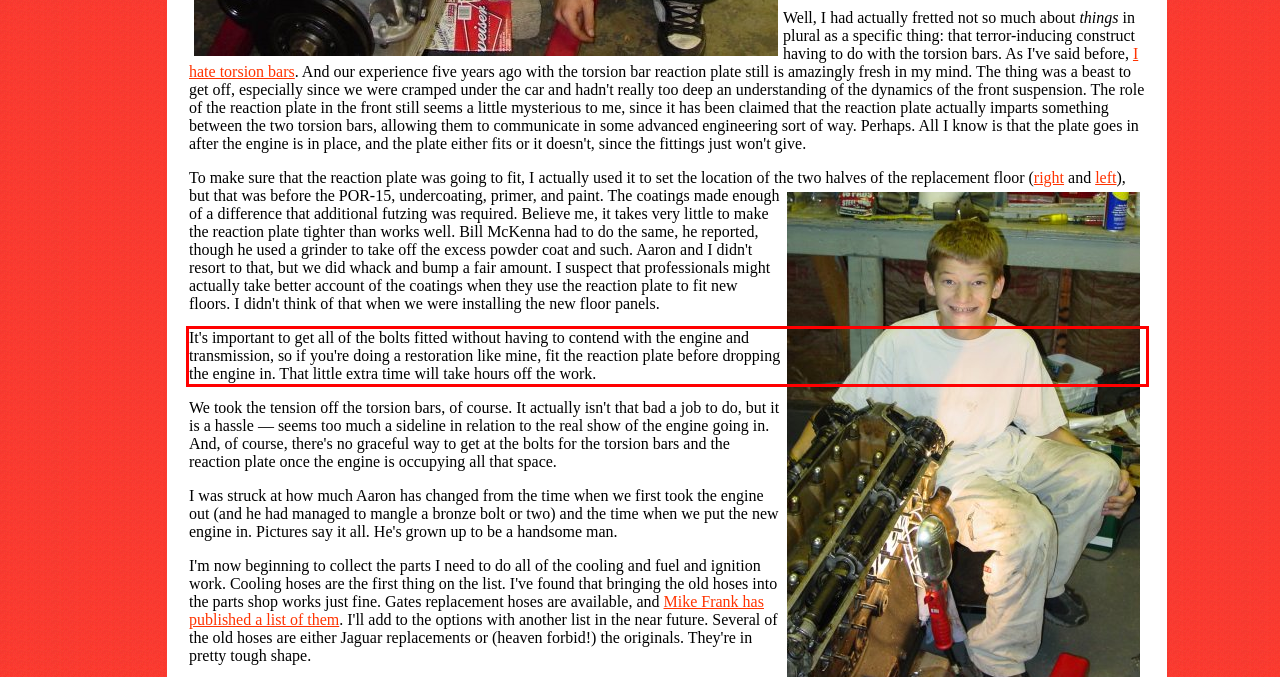Examine the webpage screenshot and use OCR to obtain the text inside the red bounding box.

It's important to get all of the bolts fitted without having to contend with the engine and transmission, so if you're doing a restoration like mine, fit the reaction plate before dropping the engine in. That little extra time will take hours off the work.